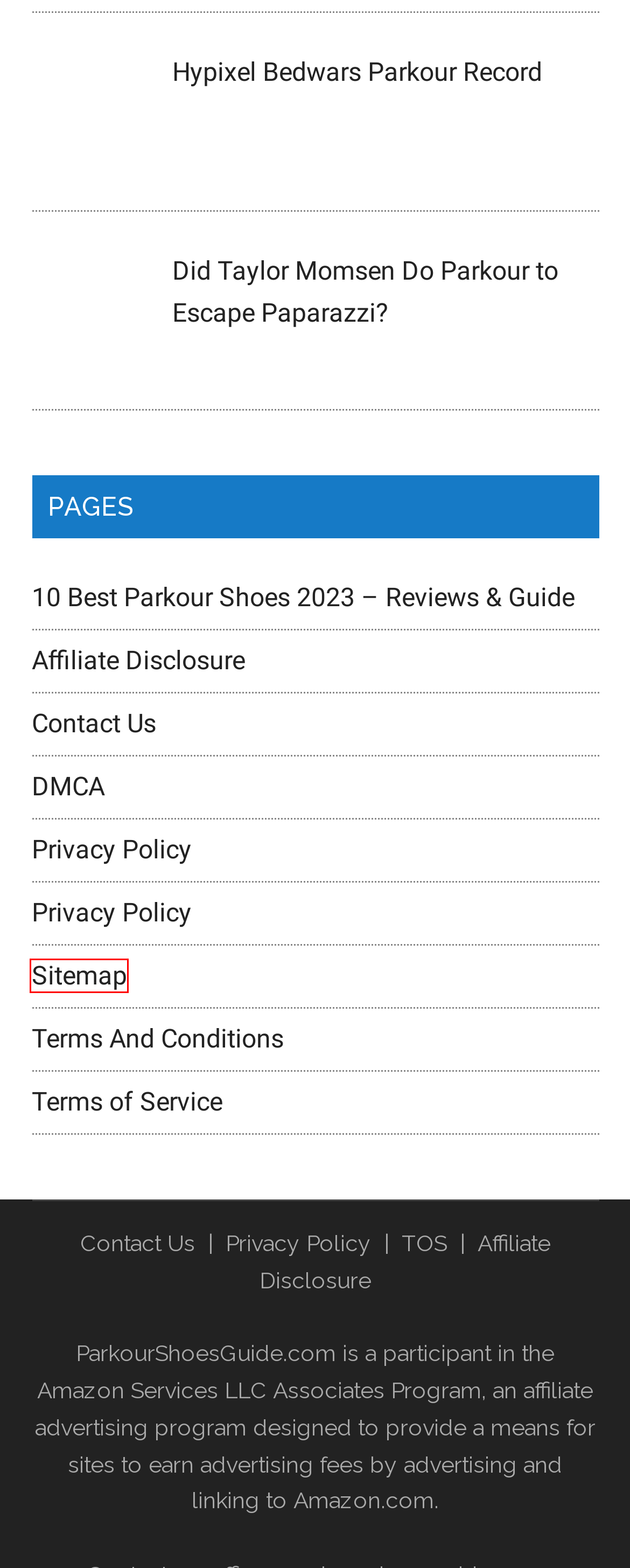Inspect the provided webpage screenshot, concentrating on the element within the red bounding box. Select the description that best represents the new webpage after you click the highlighted element. Here are the candidates:
A. Terms of Service - Parkour Shoes Guide
B. 10 Best Parkour Shoes 2023 - Reviews & Buying Guide
C. Sitemap
D. Hypixel Bedwars Parkour Record
E. DMCA
F. Did Taylor Momsen Do Parkour to Escape Paparazzi?
G. Privacy Policy
H. Contact Us

C